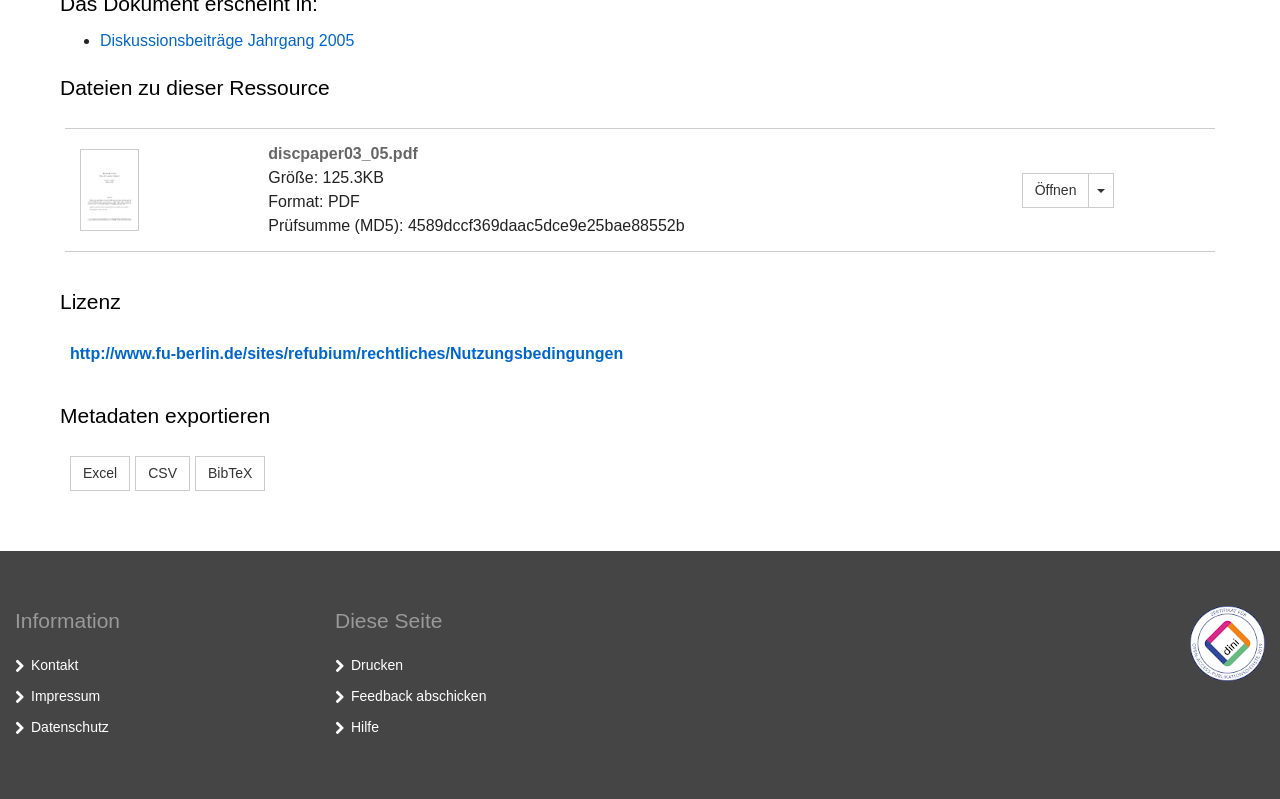Using the provided element description, identify the bounding box coordinates as (top-left x, top-left y, bottom-right x, bottom-right y). Ensure all values are between 0 and 1. Description: Feedback abschicken

[0.274, 0.861, 0.38, 0.881]